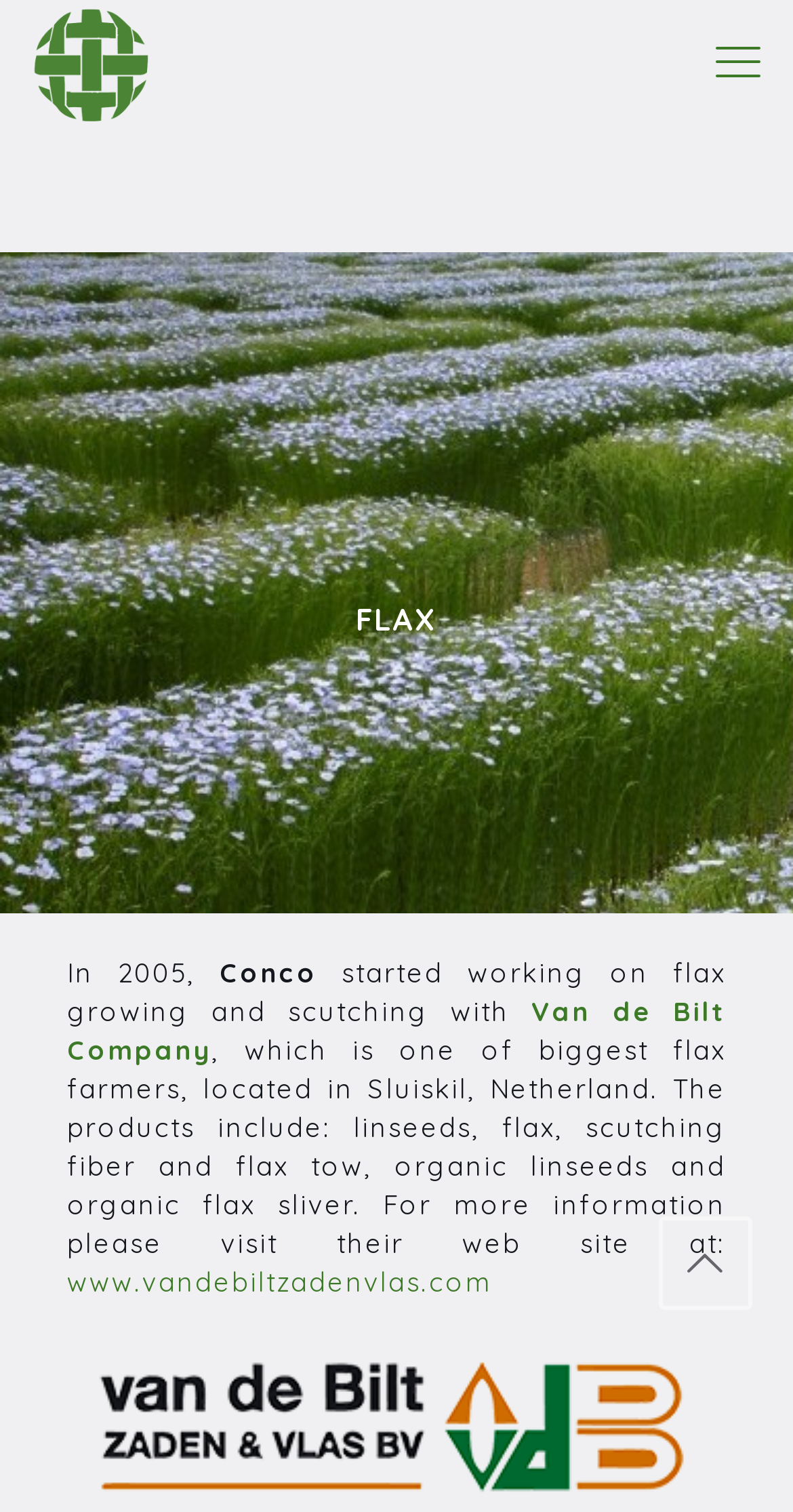Identify the bounding box coordinates for the UI element described as: "Van de Bilt Company". The coordinates should be provided as four floats between 0 and 1: [left, top, right, bottom].

[0.085, 0.658, 0.915, 0.705]